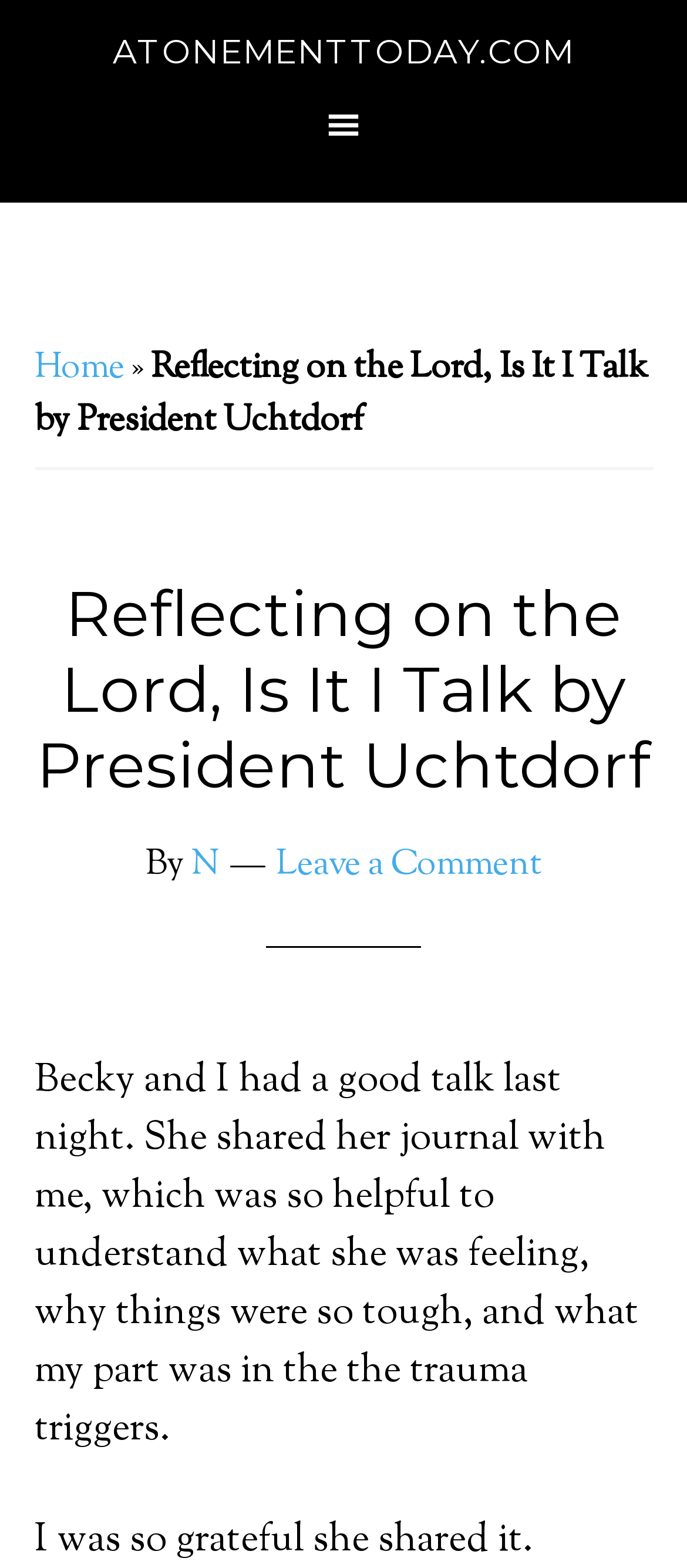Provide a short answer to the following question with just one word or phrase: Who is the author of this article?

President Uchtdorf